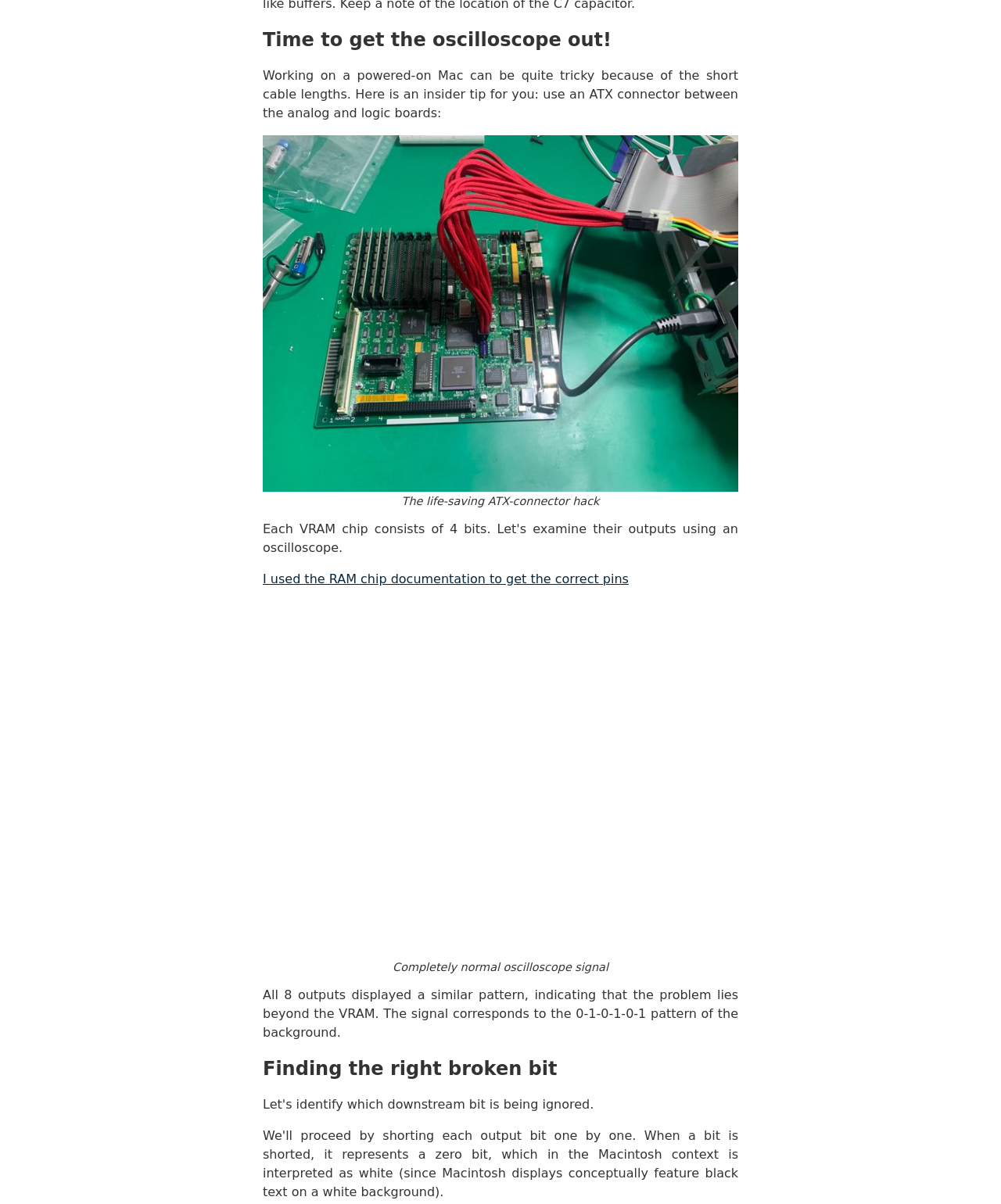What is the problem being investigated?
Refer to the image and give a detailed answer to the question.

The problem being investigated is a signal issue, which is mentioned throughout the article, including the heading elements and the StaticText elements, and is being diagnosed using an oscilloscope.